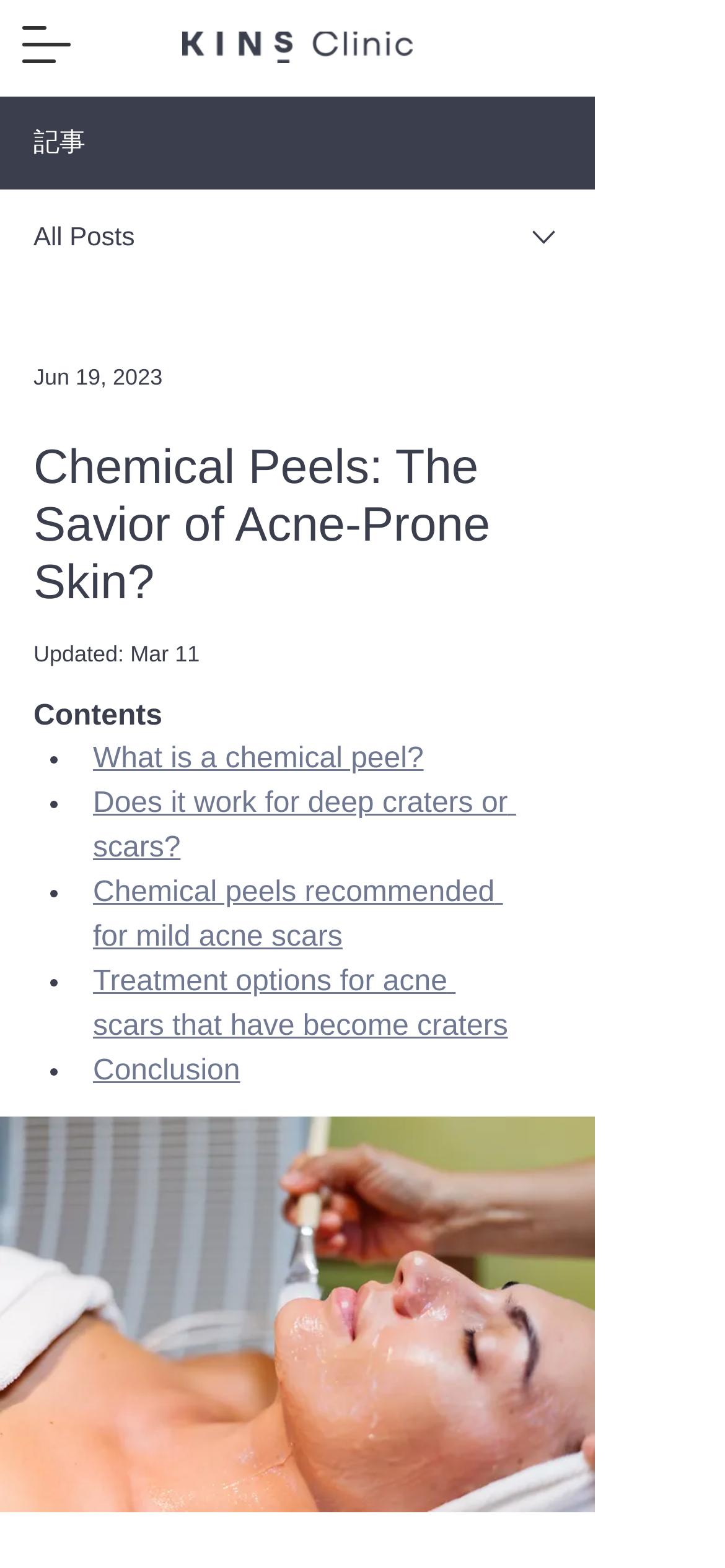Bounding box coordinates should be in the format (top-left x, top-left y, bottom-right x, bottom-right y) and all values should be floating point numbers between 0 and 1. Determine the bounding box coordinate for the UI element described as: Conclusion

[0.128, 0.673, 0.331, 0.693]